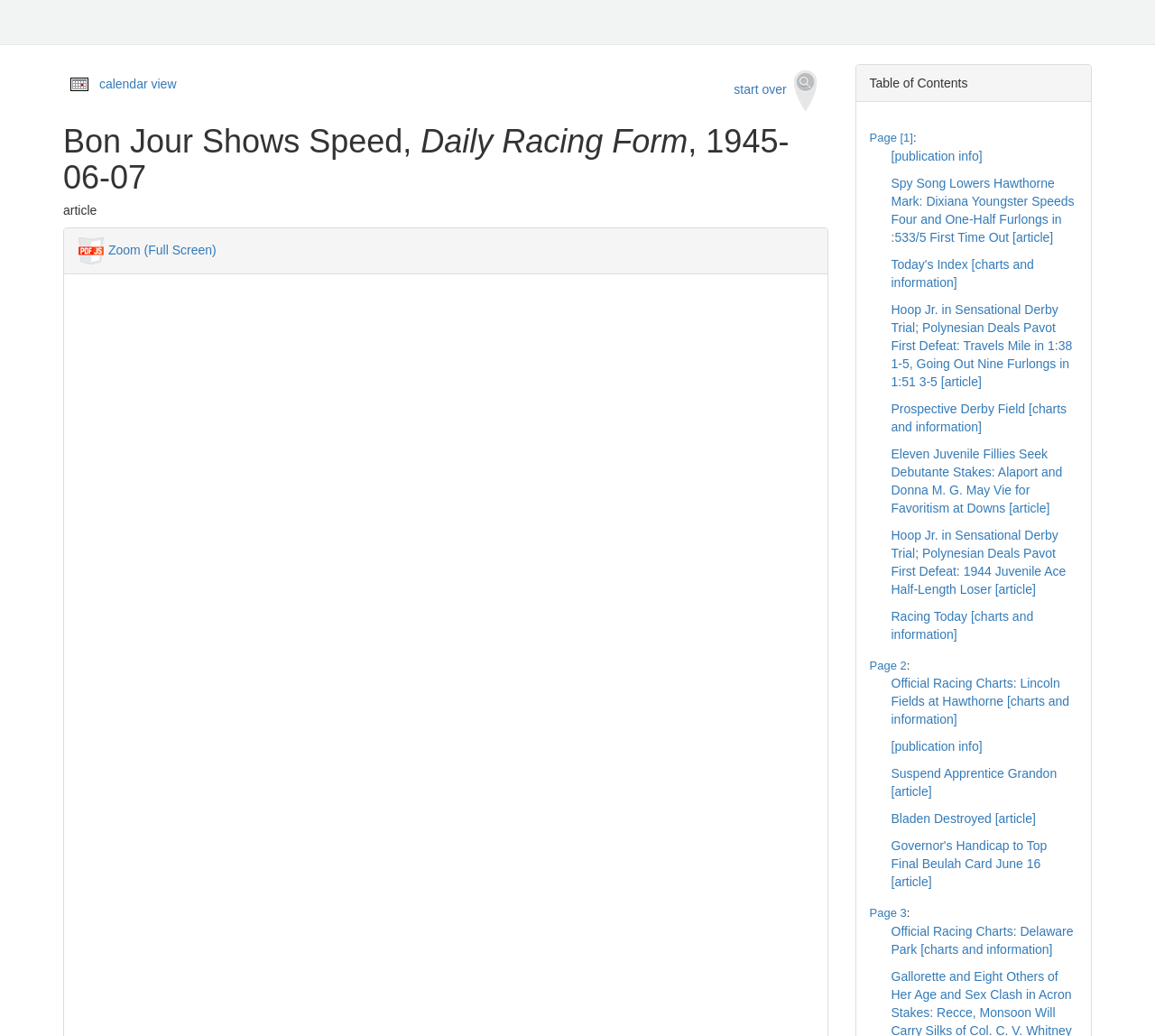Please find and provide the title of the webpage.

Bon Jour Shows Speed, Daily Racing Form, 1945-06-07